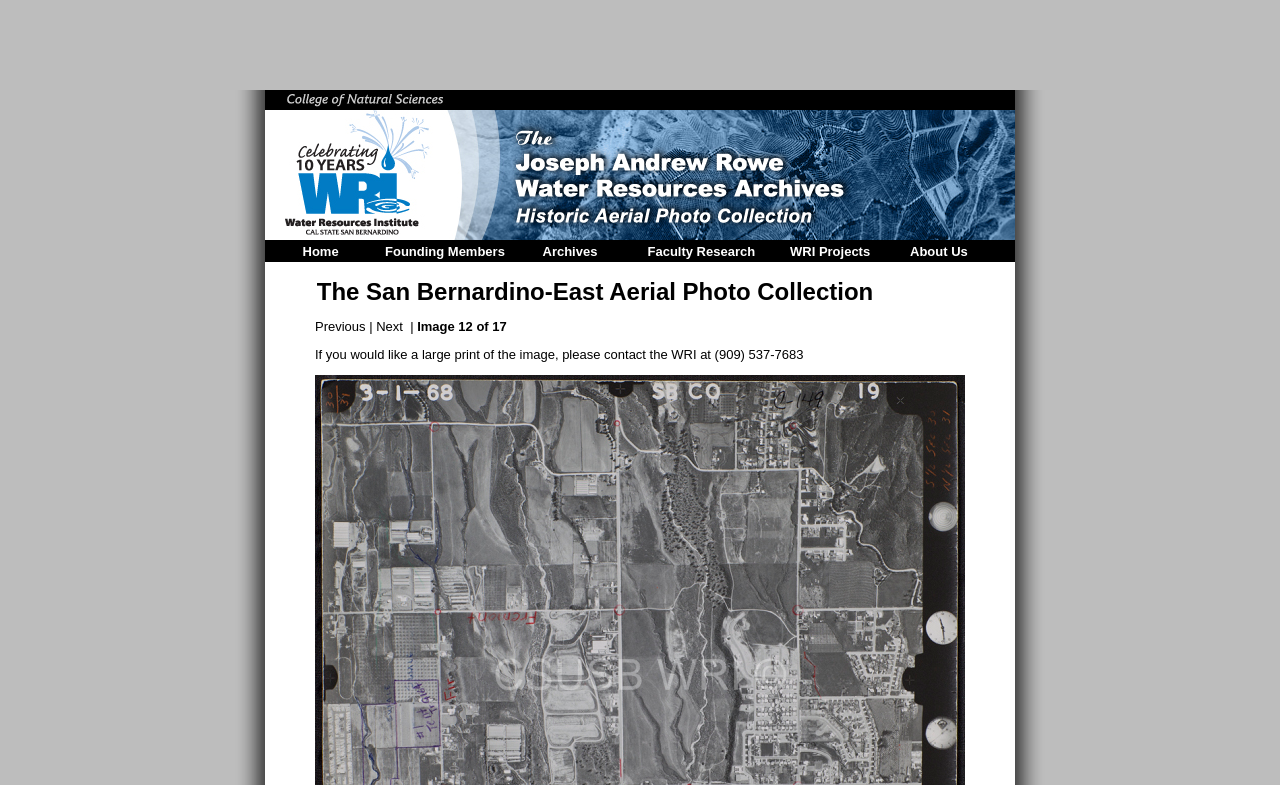Can you specify the bounding box coordinates for the region that should be clicked to fulfill this instruction: "Click the 'Home' link".

[0.236, 0.31, 0.265, 0.329]